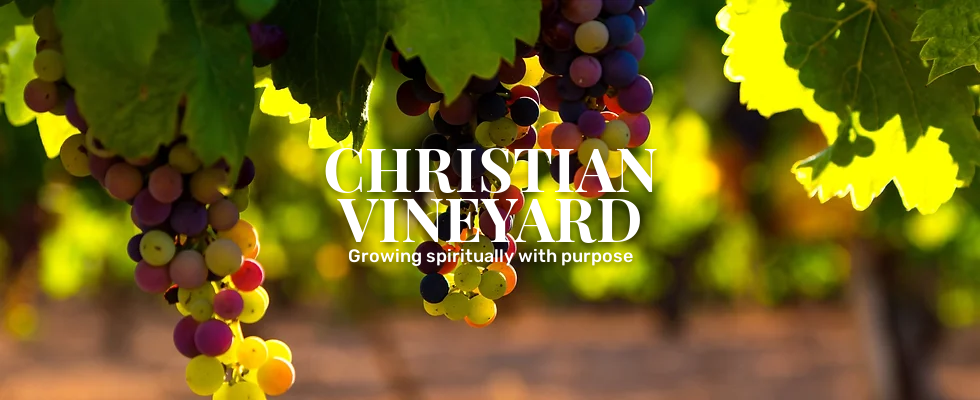Describe the image in great detail, covering all key points.

The image features a vibrant vineyard scene, showcasing lush, green grapevines laden with a rich assortment of grapes in various colors, including deep purple, bright yellow, and shades of red. The sunlight filters through the leaves, creating a warm and inviting atmosphere. Overlaid on the image are the words "CHRISTIAN VINEYARD," rendered in bold, elegant typography, which emphasizes the vineyard's connection to spiritual growth with the subtitle "Growing spiritually with purpose." This composition beautifully captures the essence of a serene and purposeful environment, reflecting the themes of mindfulness and cultivation inherent in both nature and personal development.